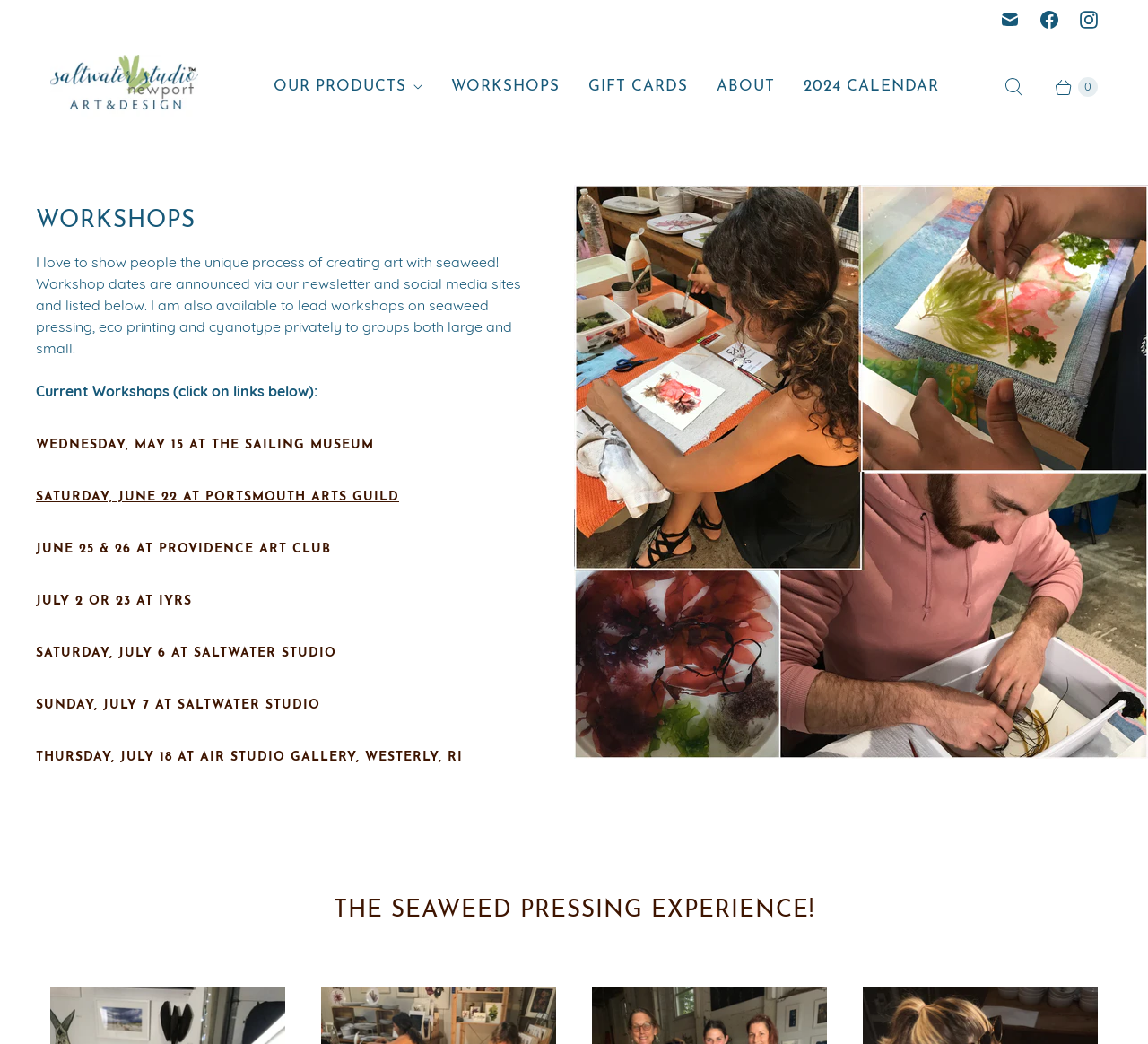Give a concise answer using only one word or phrase for this question:
What is the purpose of the 'OUR PRODUCTS' disclosure triangle?

to expand a menu